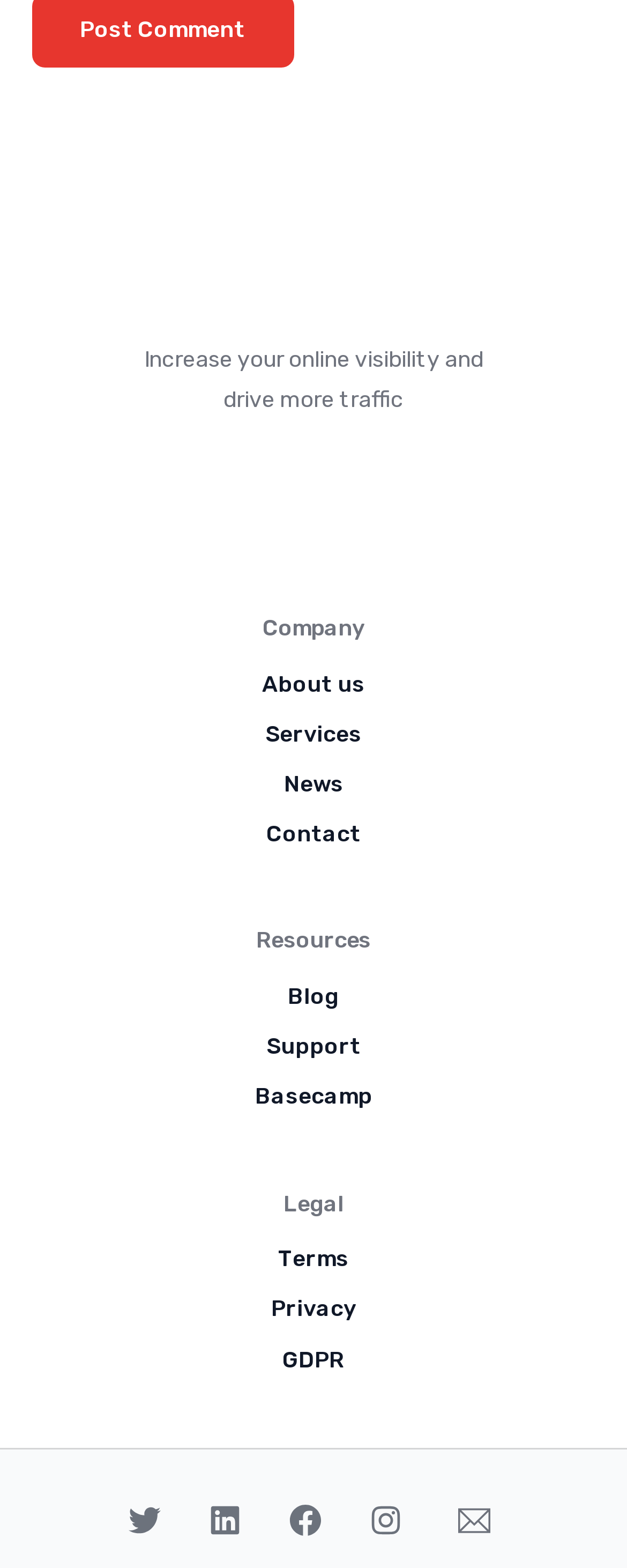What is the main purpose of this website?
Deliver a detailed and extensive answer to the question.

The website's main purpose can be inferred from the static text 'Increase your online visibility and drive more traffic' which suggests that the website is related to online marketing or SEO services.